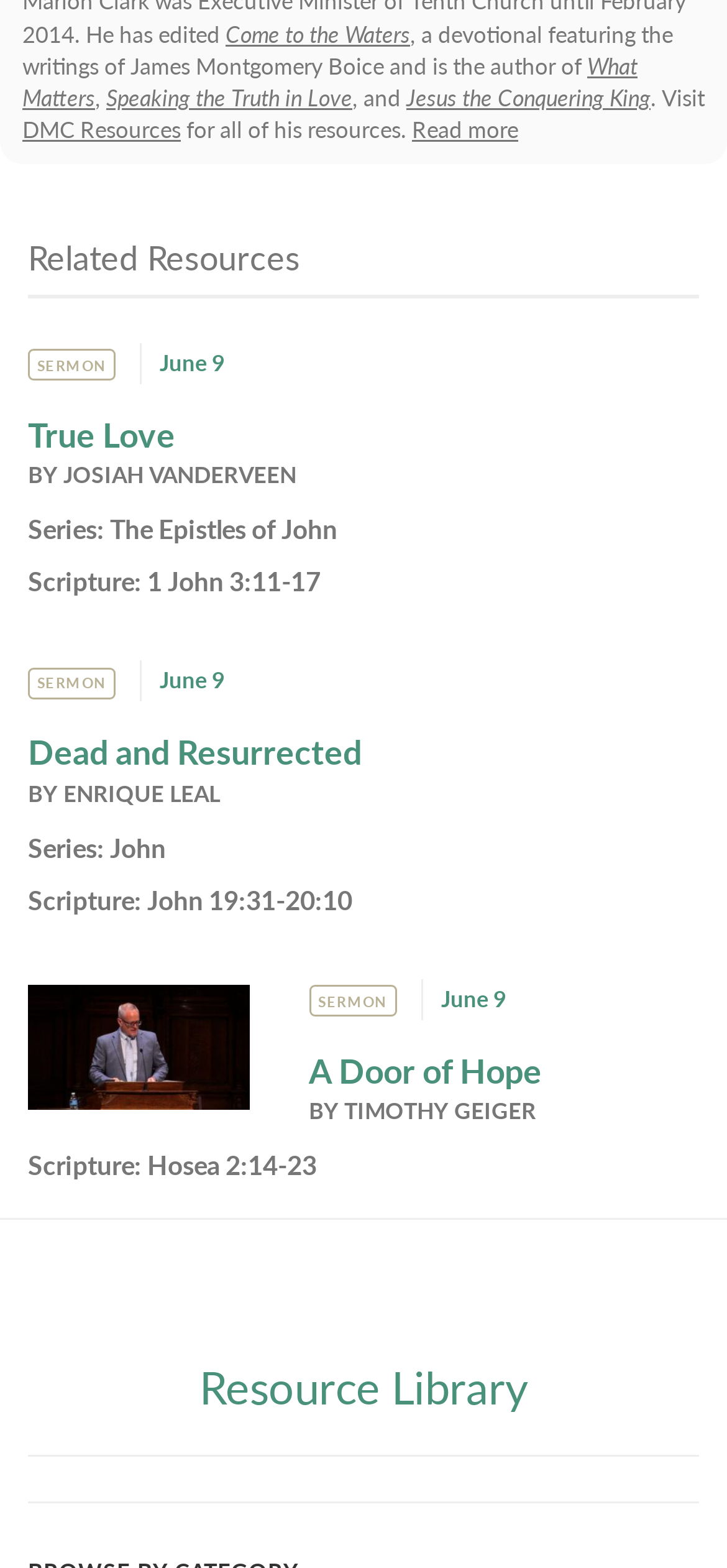Identify the bounding box coordinates of the element to click to follow this instruction: 'Learn more about the devotional 'Come to the Waters''. Ensure the coordinates are four float values between 0 and 1, provided as [left, top, right, bottom].

[0.31, 0.011, 0.564, 0.032]